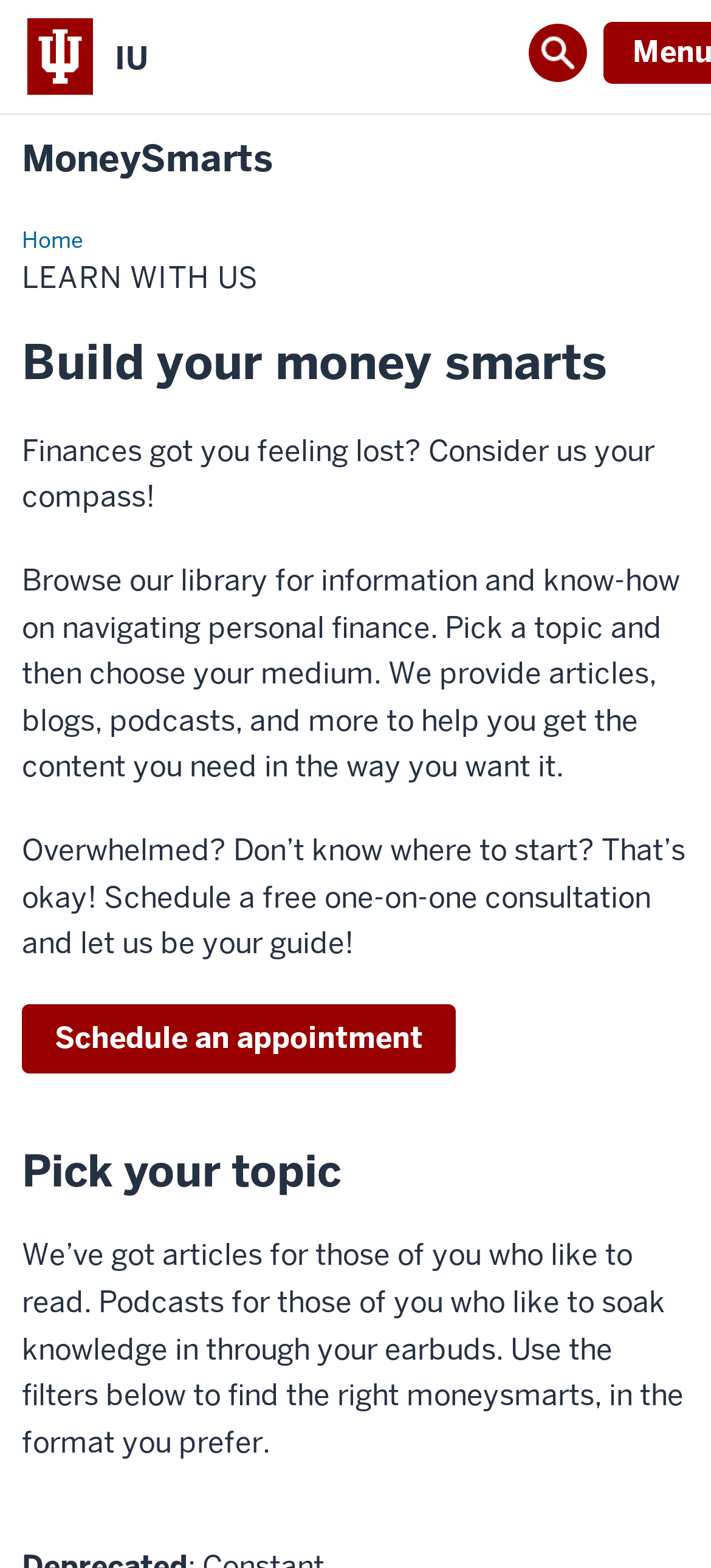Please reply to the following question with a single word or a short phrase:
What is the main topic of the website?

Personal finance